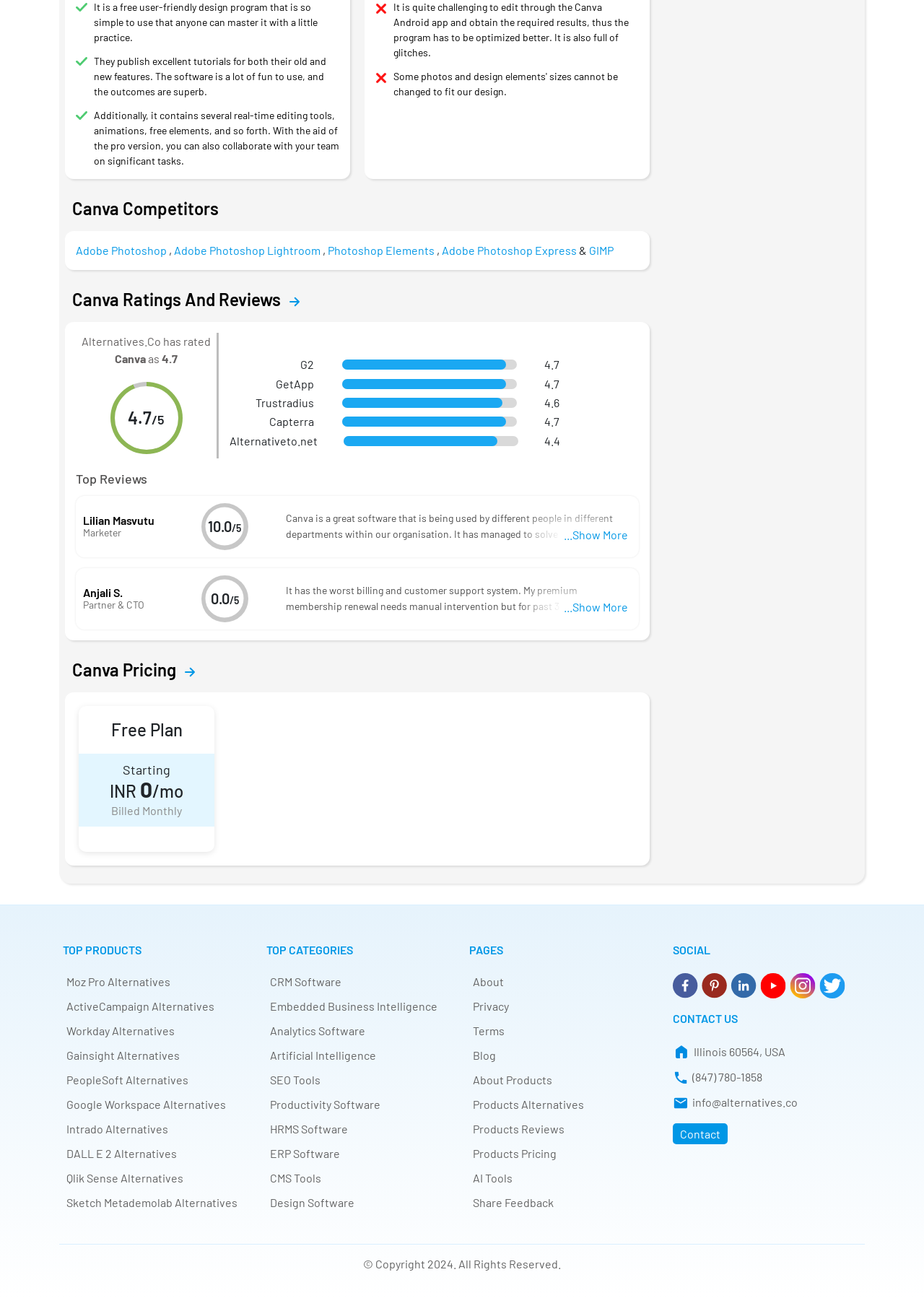Determine the bounding box coordinates of the clickable region to follow the instruction: "Learn about CRM Software".

[0.292, 0.751, 0.369, 0.761]